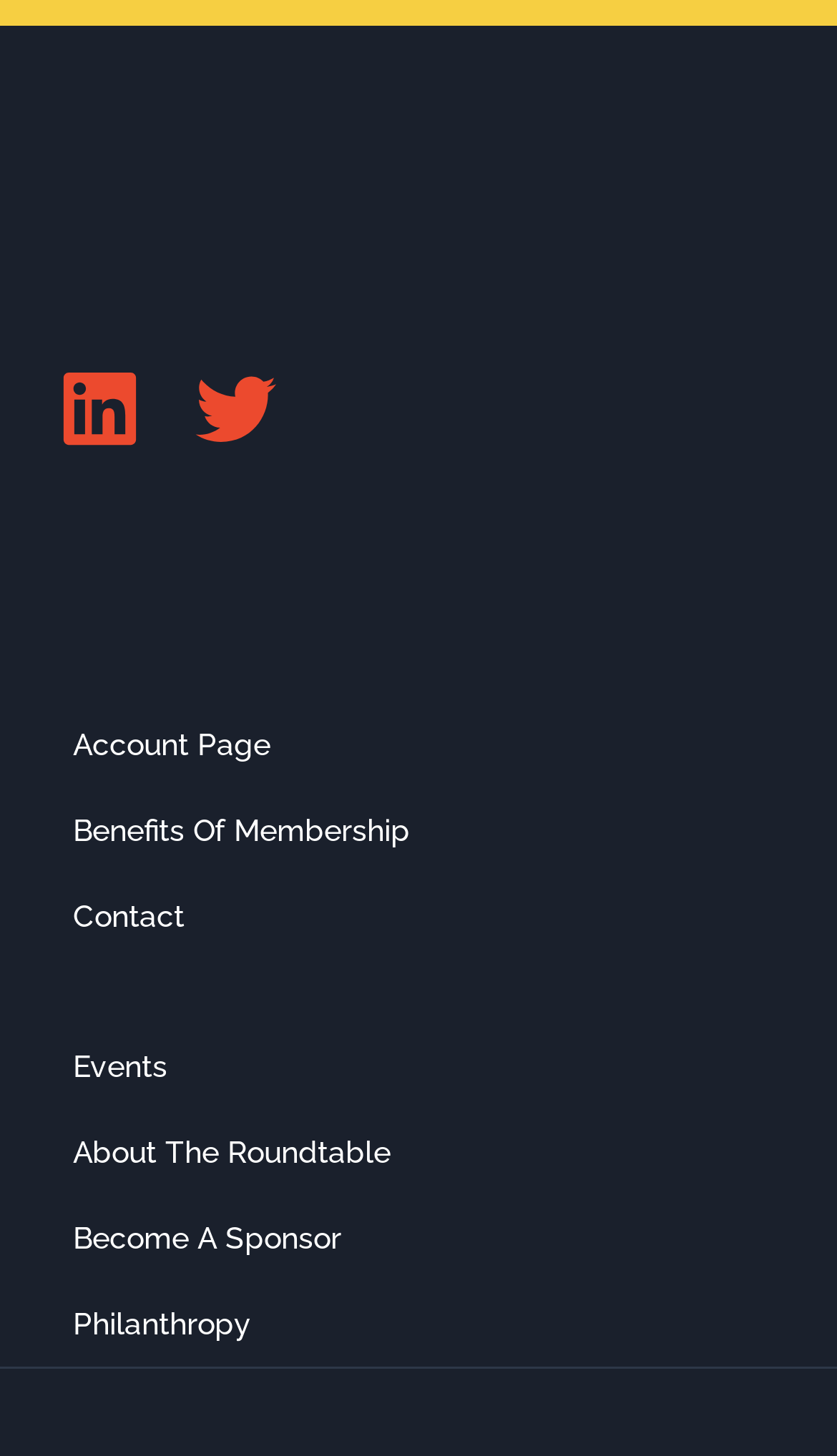Use a single word or phrase to answer the following:
Is there a figure or image on the webpage?

Yes